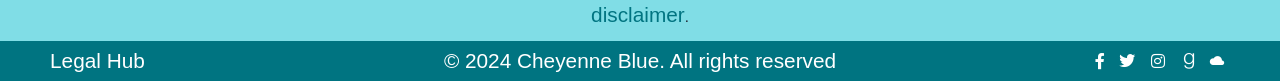Respond with a single word or short phrase to the following question: 
What is the purpose of the webpage?

Legal information